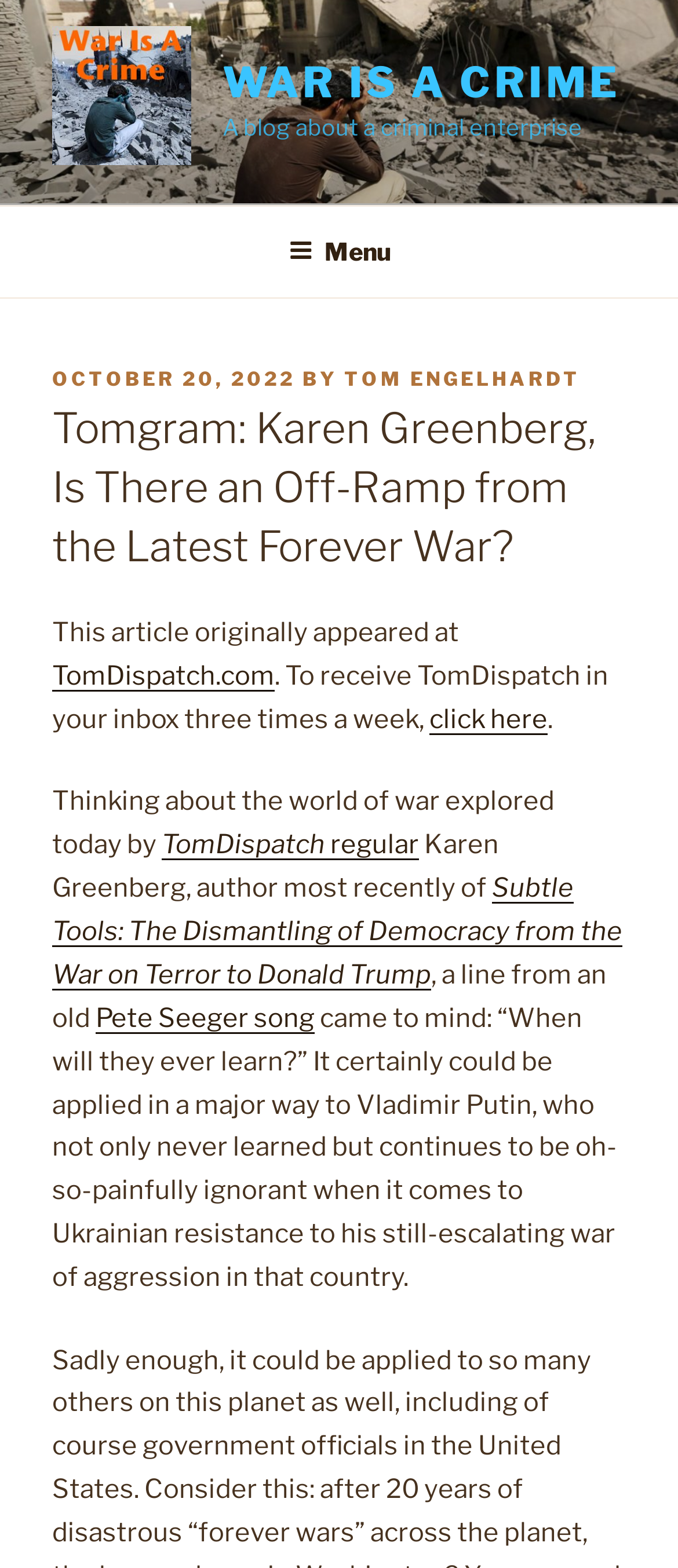Provide a thorough description of the webpage's content and layout.

The webpage is about an article titled "Tomgram: Karen Greenberg, Is There an Off-Ramp from the Latest Forever War?" from the website "War Is A Crime". At the top left, there is a link to the website "War Is A Crime" accompanied by an image with the same name. On the same line, there is a larger link to the website with the text "WAR IS A CRIME". Below this, there is a static text describing the website as "A blog about a criminal enterprise".

On the top right, there is a navigation menu labeled "Top Menu" with a button to expand or collapse it. When expanded, the menu displays a header section with the article's metadata, including the posting date "OCTOBER 20, 2022", the author "TOM ENGELHARDT", and the article title.

The main content of the article starts below the header section. The article discusses the concept of war and its implications, referencing the author Karen Greenberg's work. There are several links to external sources, including TomDispatch.com, and references to books and songs. The article's text is divided into paragraphs, with some sentences being links to external sources.

Throughout the webpage, there are no prominent images aside from the small logo of "War Is A Crime" at the top left. The overall layout is focused on presenting the article's content in a clear and readable manner.